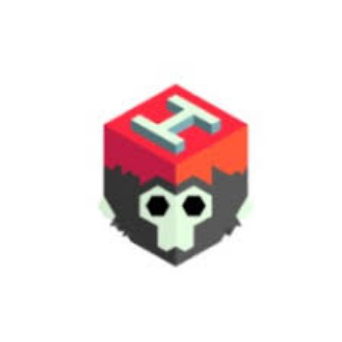Examine the image and give a thorough answer to the following question:
What is the software's approach?

The blend of colors, especially the bright red and cool tones, in the logo reflects the innovative and modern approach of Marmoset Hexels, making it appealing to both beginners and experienced artists keen on exploring digital artistry and mesh-based techniques.